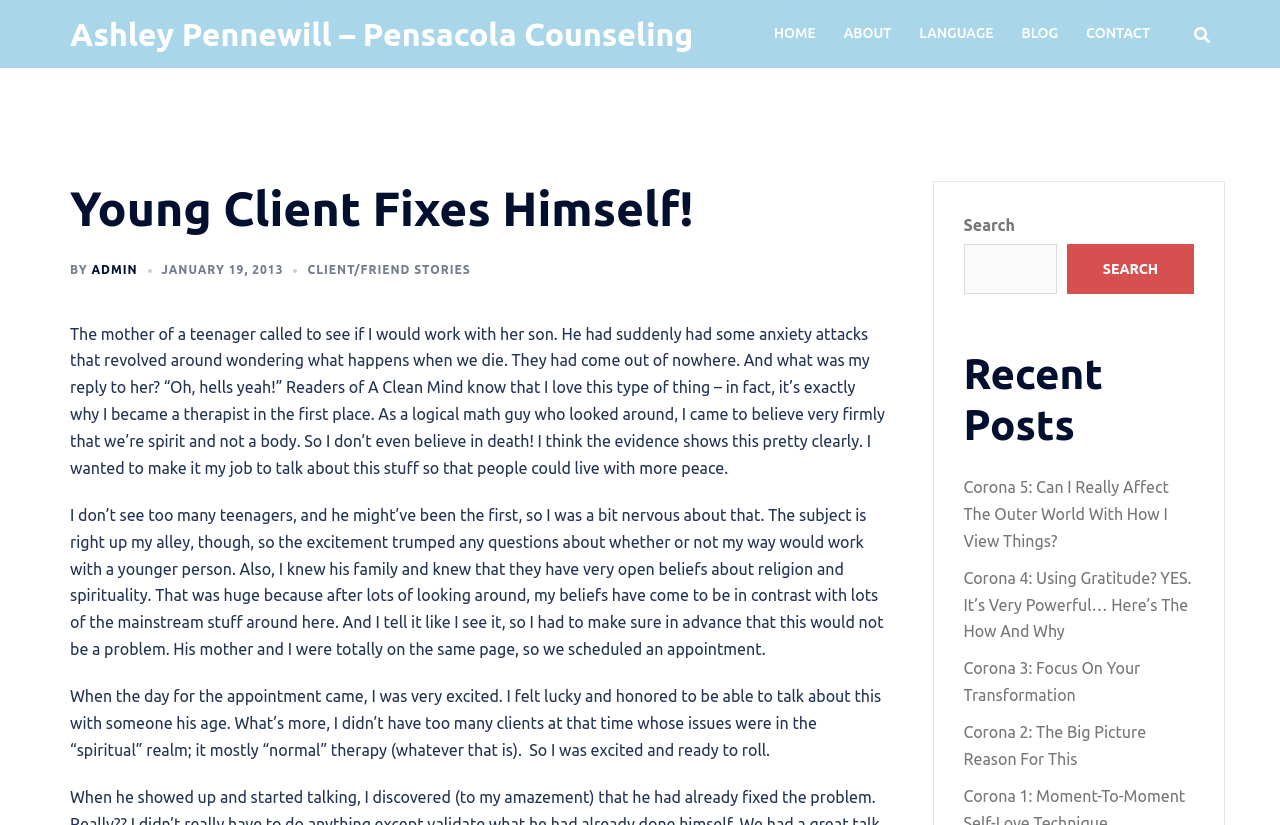Please identify the bounding box coordinates of where to click in order to follow the instruction: "Read the blog post titled Young Client Fixes Himself!".

[0.055, 0.22, 0.693, 0.287]